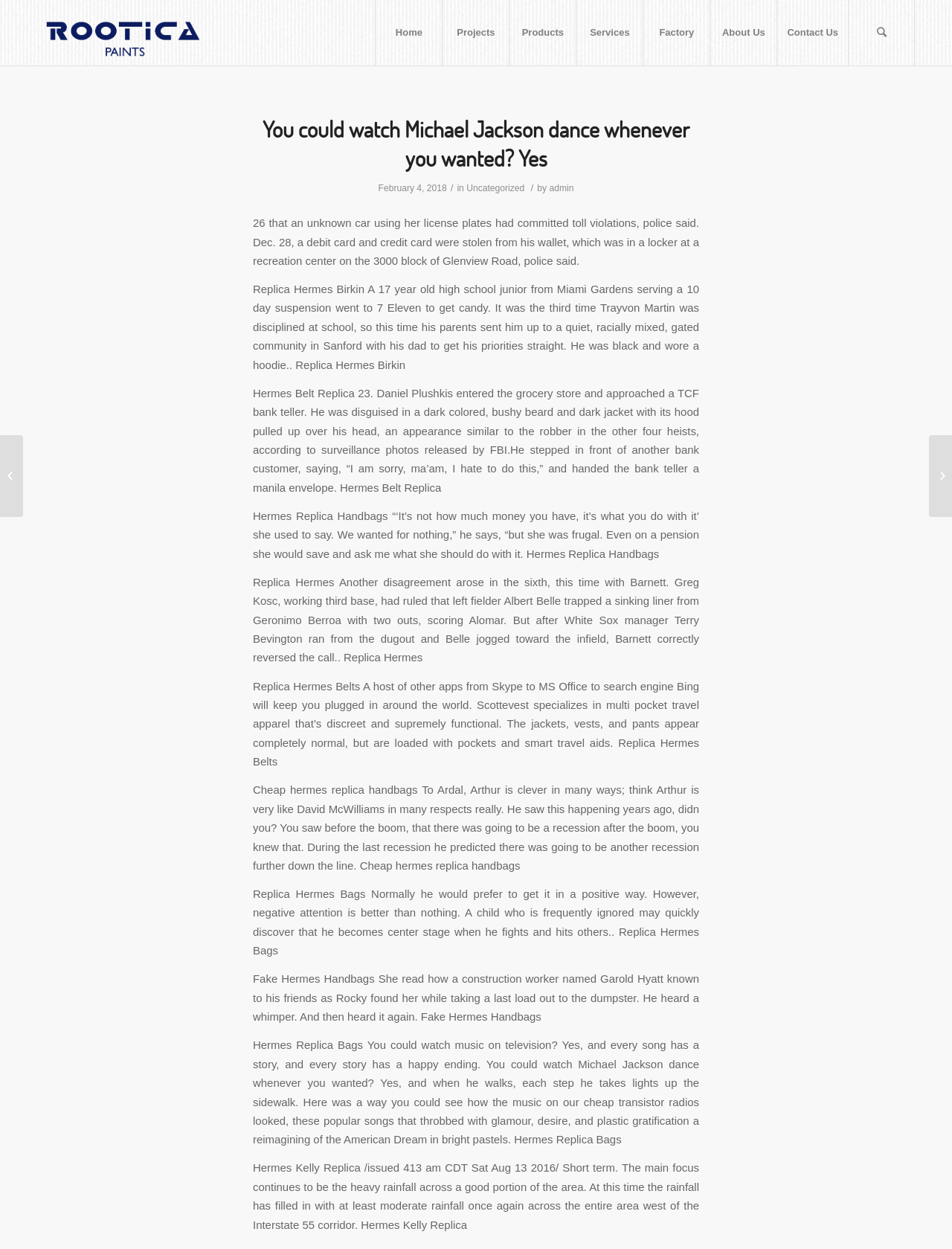Using the element description: "Uncategorized", determine the bounding box coordinates. The coordinates should be in the format [left, top, right, bottom], with values between 0 and 1.

[0.49, 0.147, 0.551, 0.155]